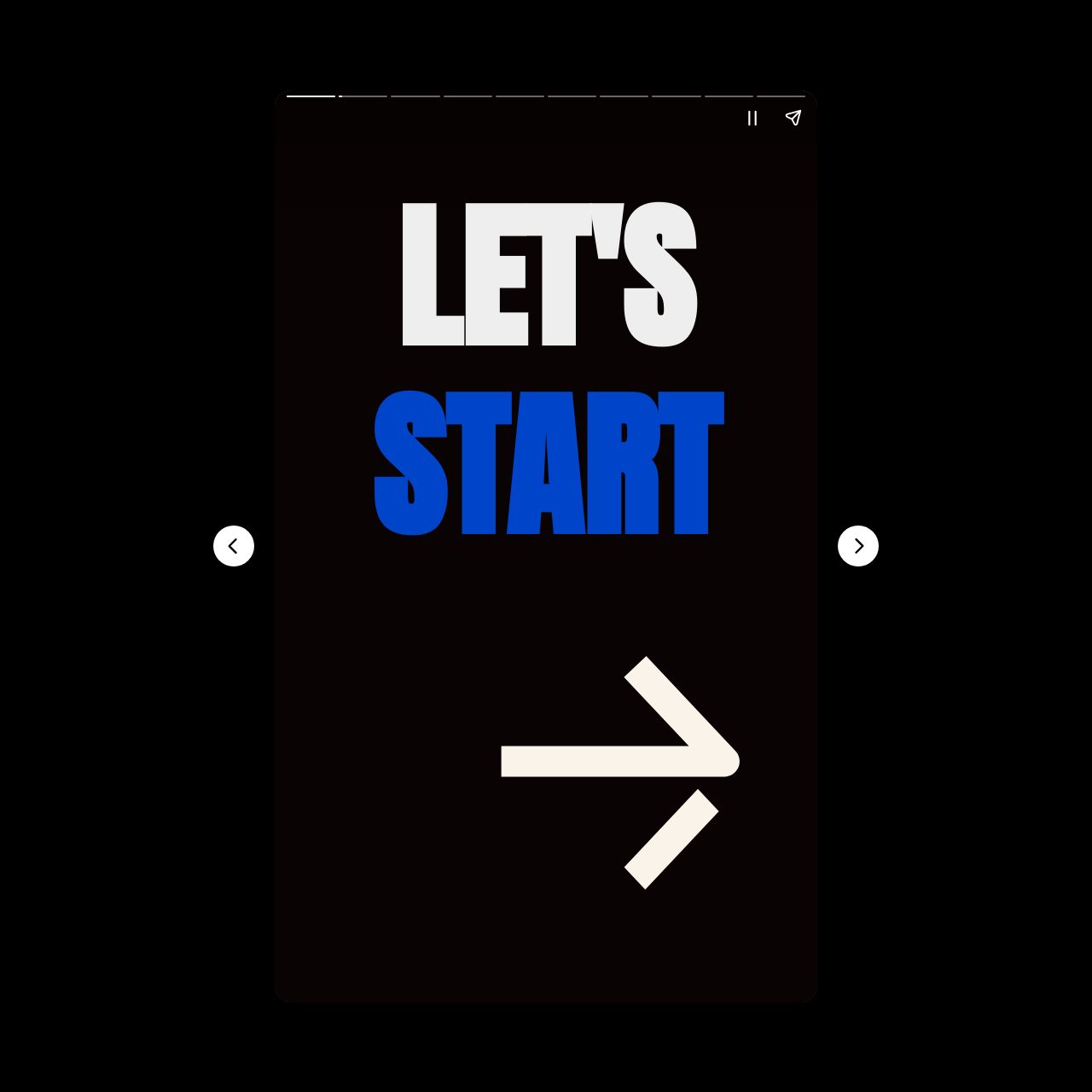How many buttons are there on the webpage?
Using the image as a reference, answer with just one word or a short phrase.

5